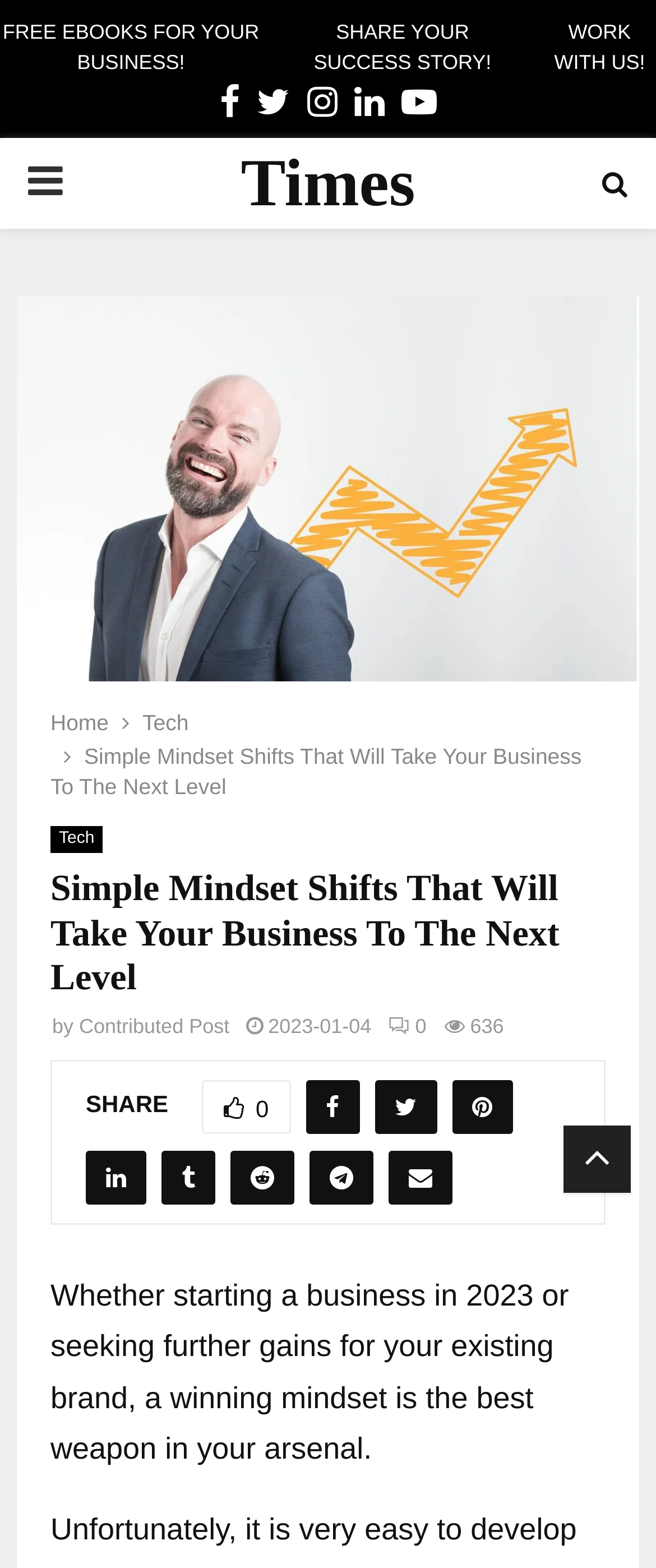Given the description of a UI element: "Contributed Post", identify the bounding box coordinates of the matching element in the webpage screenshot.

[0.121, 0.647, 0.35, 0.662]